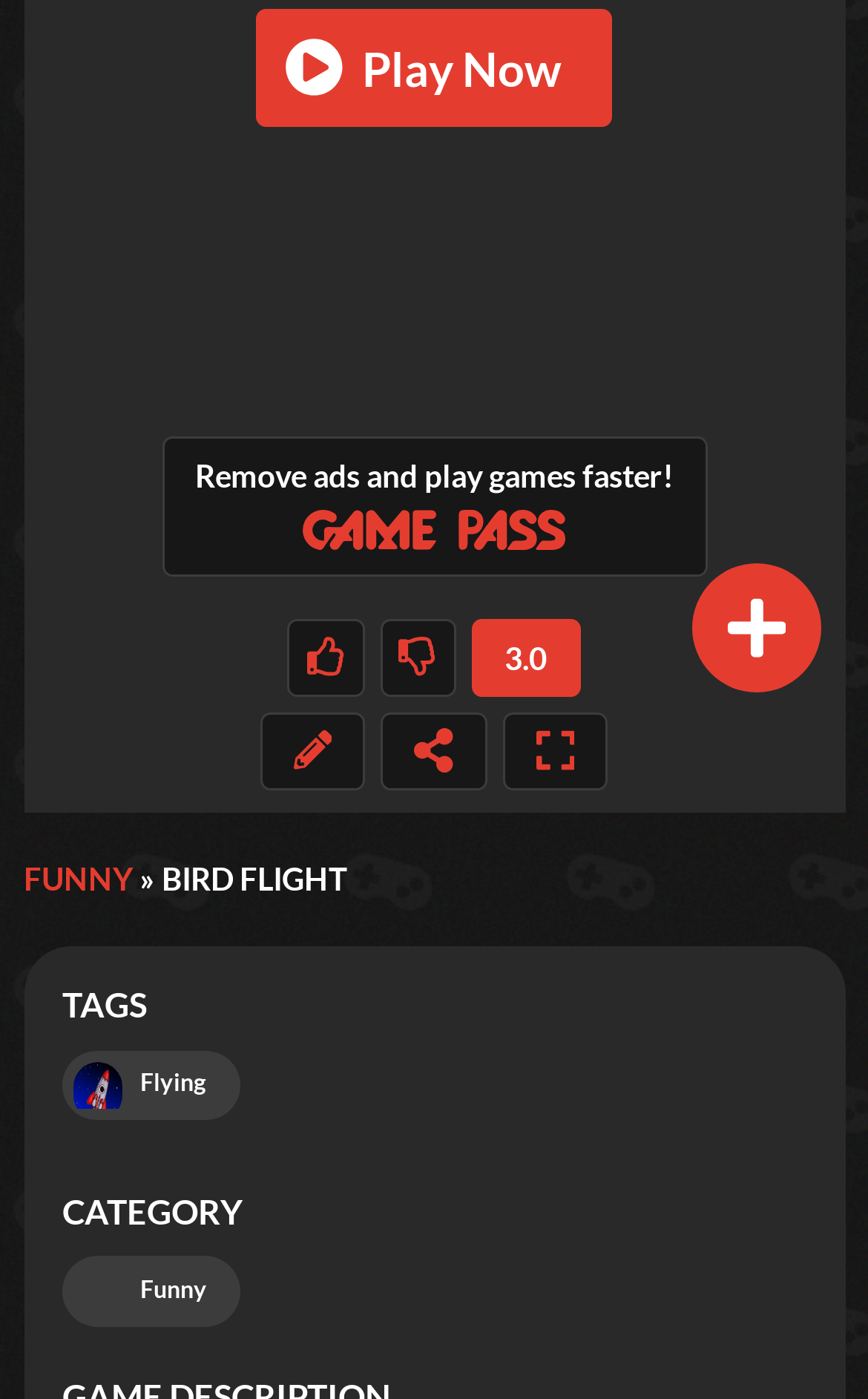Given the description: "Color Pixel Art Classic", determine the bounding box coordinates of the UI element. The coordinates should be formatted as four float numbers between 0 and 1, [left, top, right, bottom].

[0.094, 0.054, 0.488, 0.201]